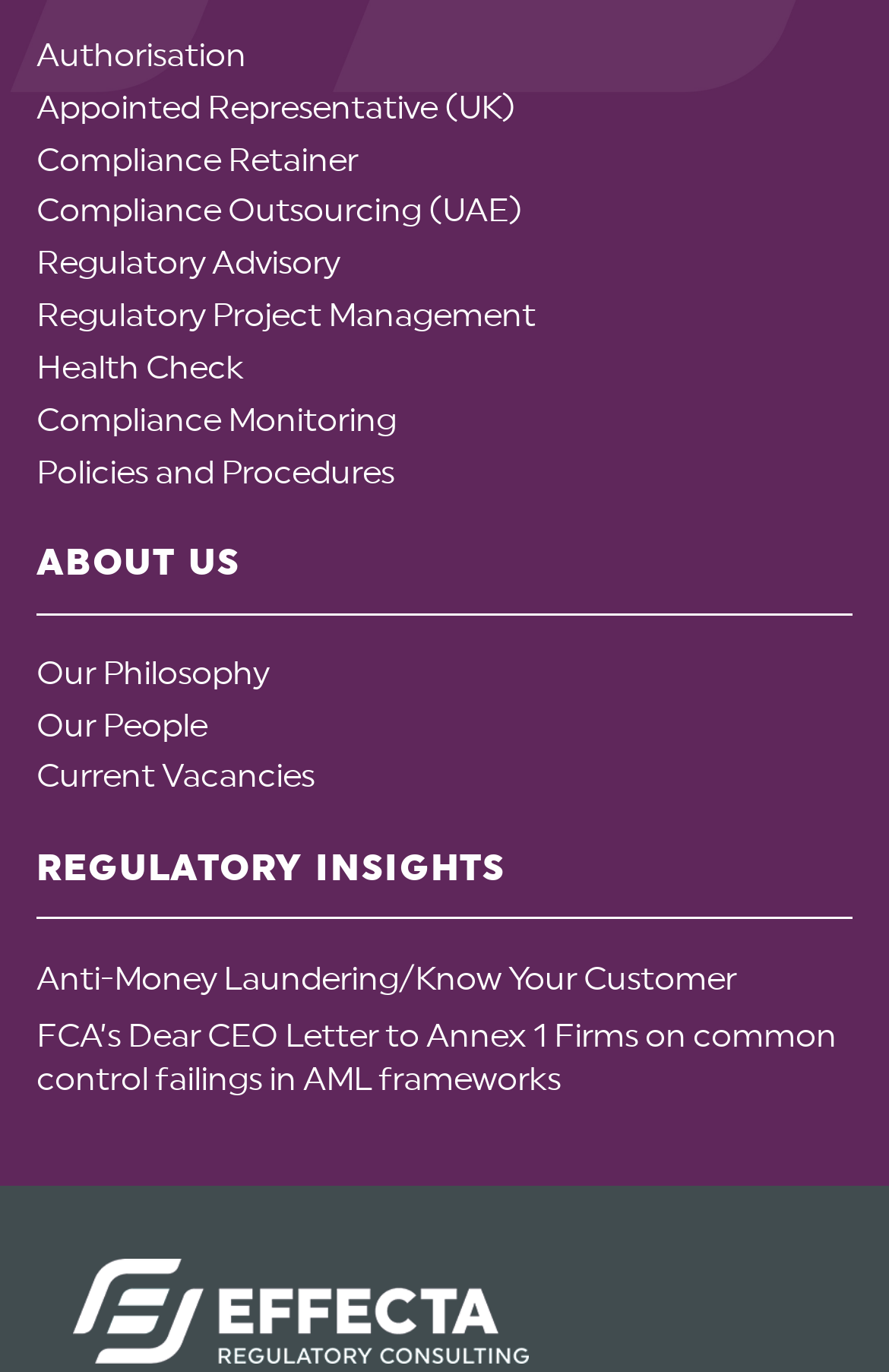Based on the image, give a detailed response to the question: How many categories of services are offered?

The webpage offers two categories of services: regulatory services and company information, which are separated by the headings 'REGULATORY SERVICES' and 'ABOUT US'.